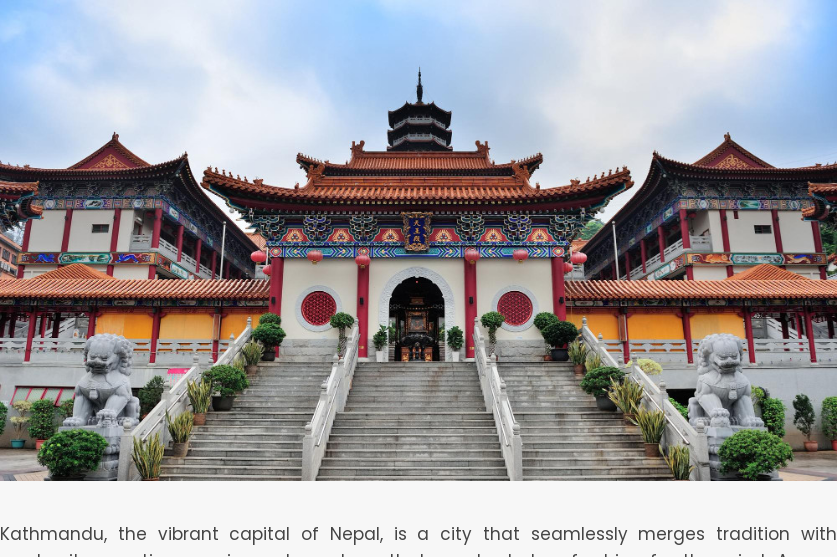What is the atmosphere hinted at by the sky?
Please respond to the question thoroughly and include all relevant details.

The caption states that the sky above hints at a serene atmosphere, which suggests a peaceful and calm environment.